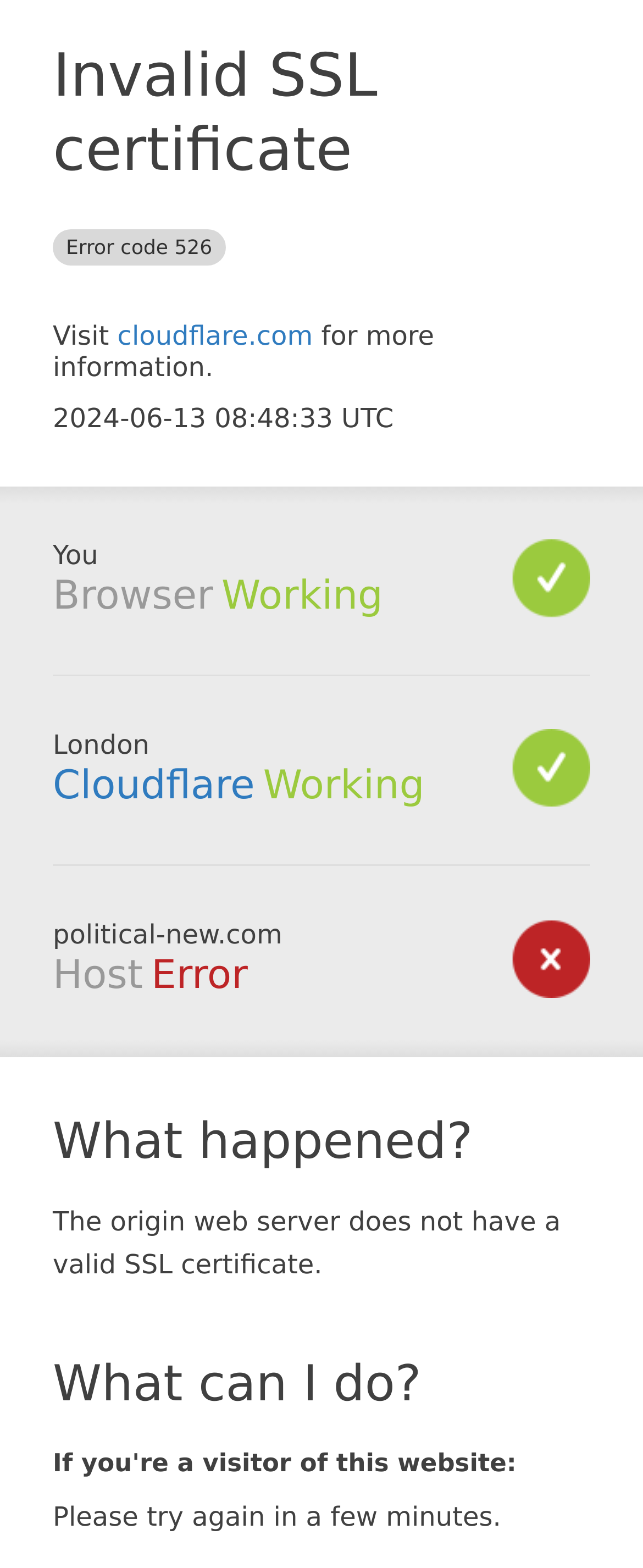What is the error code? Examine the screenshot and reply using just one word or a brief phrase.

526